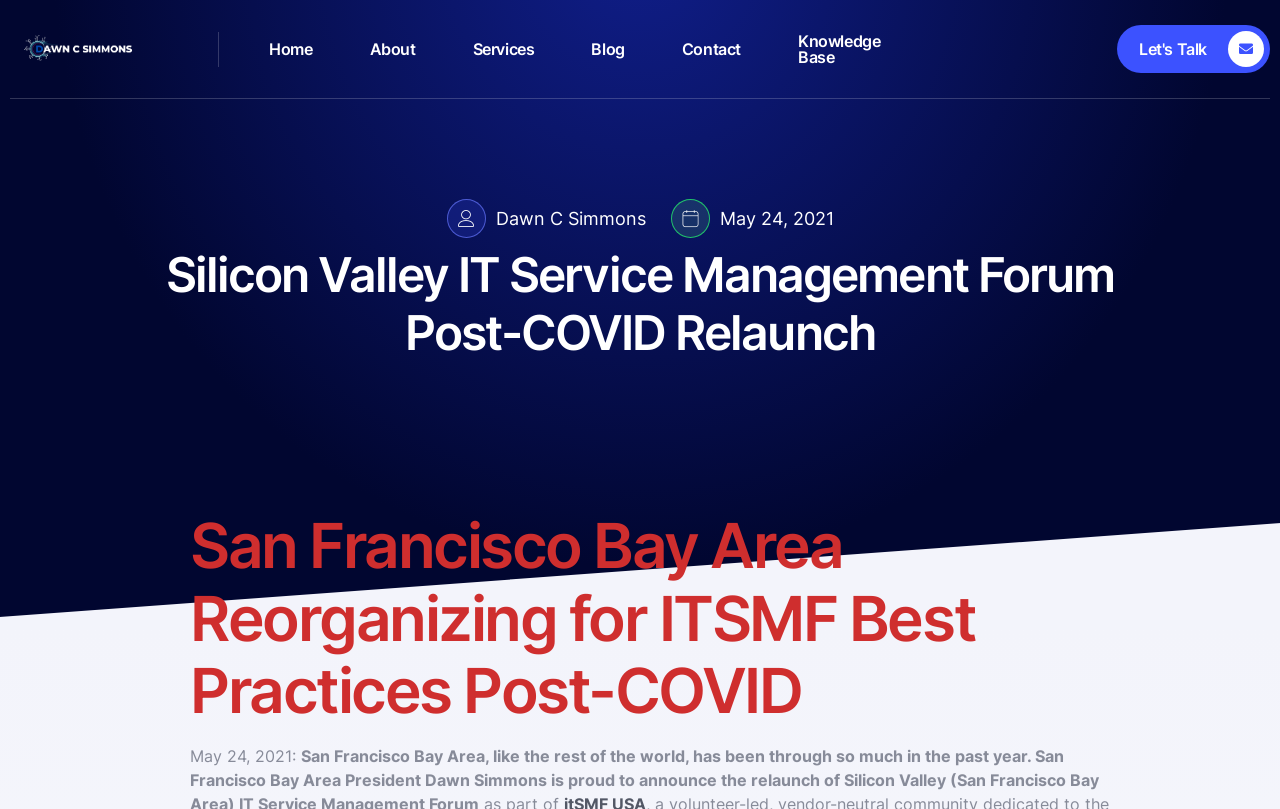Please find and provide the title of the webpage.

San Francisco Bay Area Reorganizing for ITSMF Best Practices Post-COVID